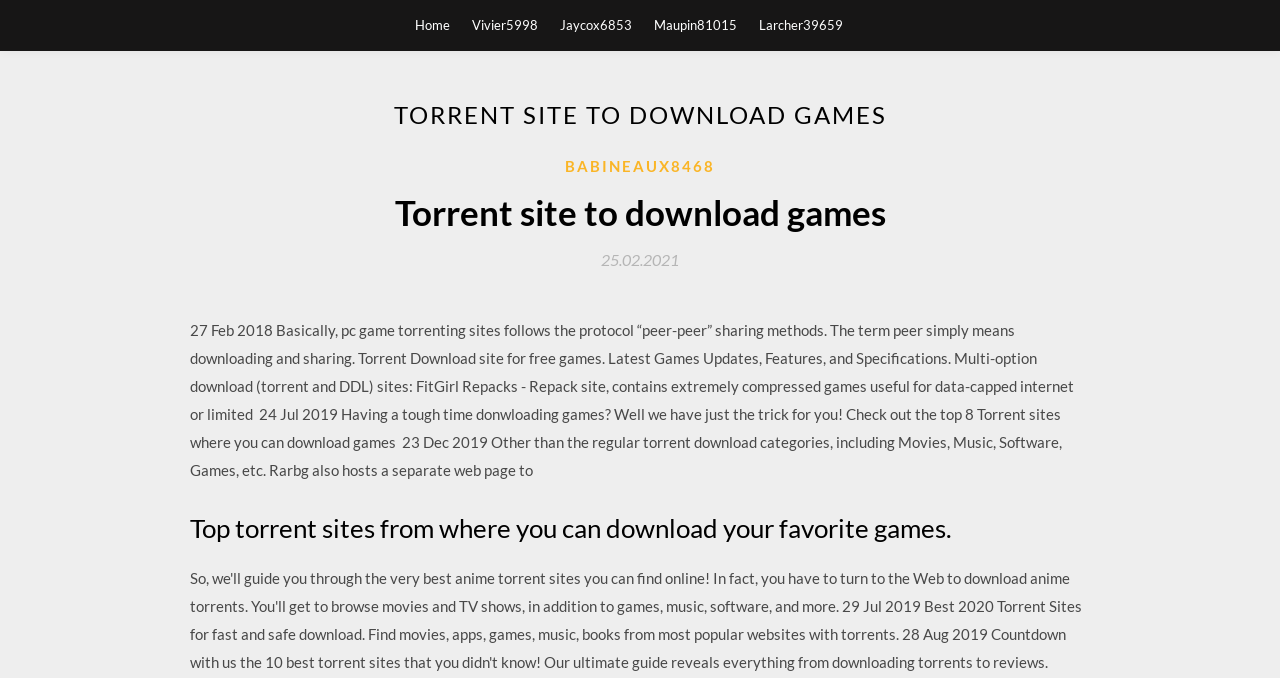Use a single word or phrase to answer the following:
What is the purpose of this website?

Download games